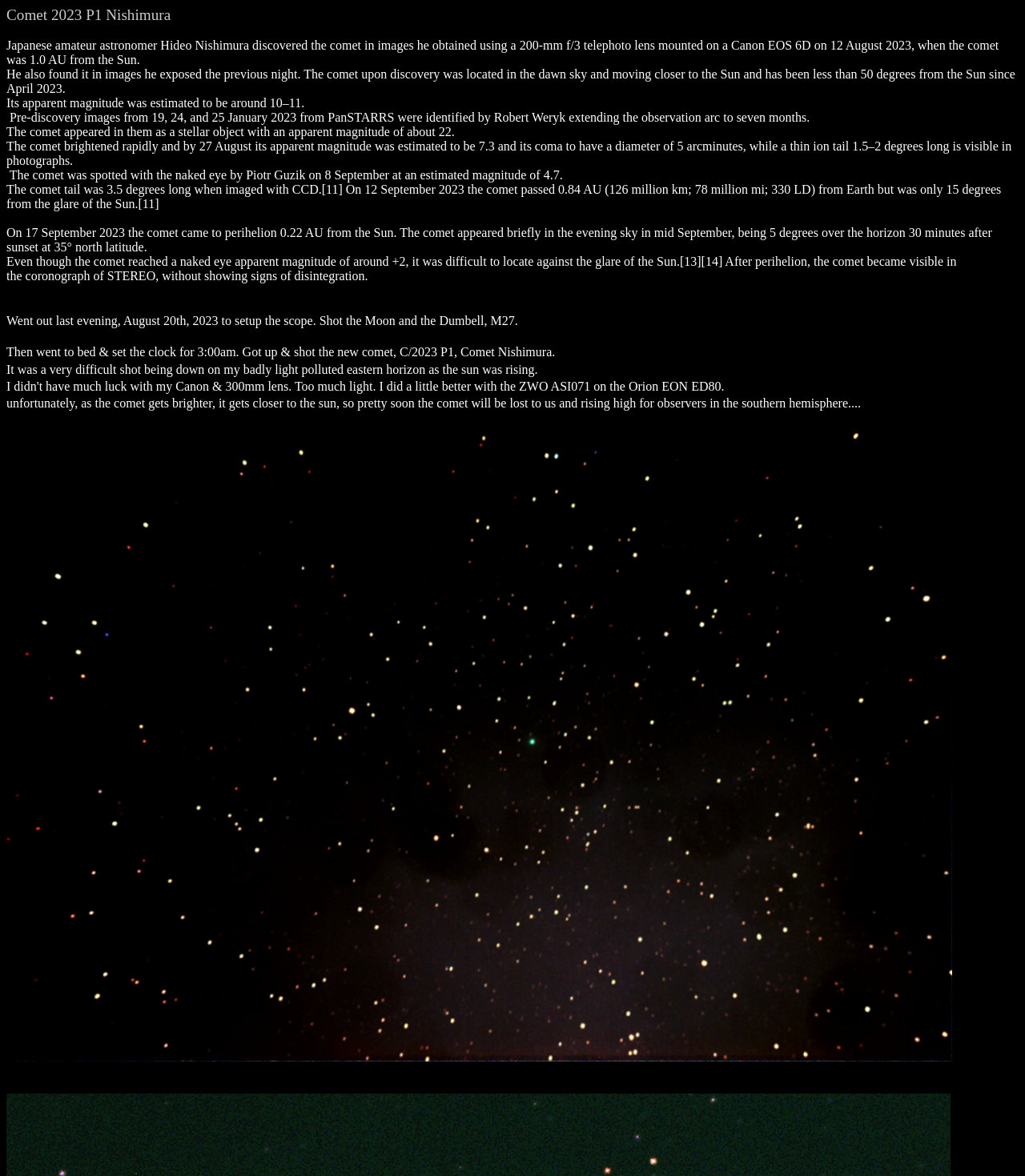Who discovered the comet?
Based on the visual details in the image, please answer the question thoroughly.

The text on the webpage mentions 'Japanese amateur astronomer Hideo Nishimura discovered the comet in images he obtained using a 200-mm f/3 telephoto lens mounted on a Canon EOS 6D on 12 August 2023, when the comet was 1.0 AU from the Sun.' This indicates that Hideo Nishimura is the discoverer of the comet.